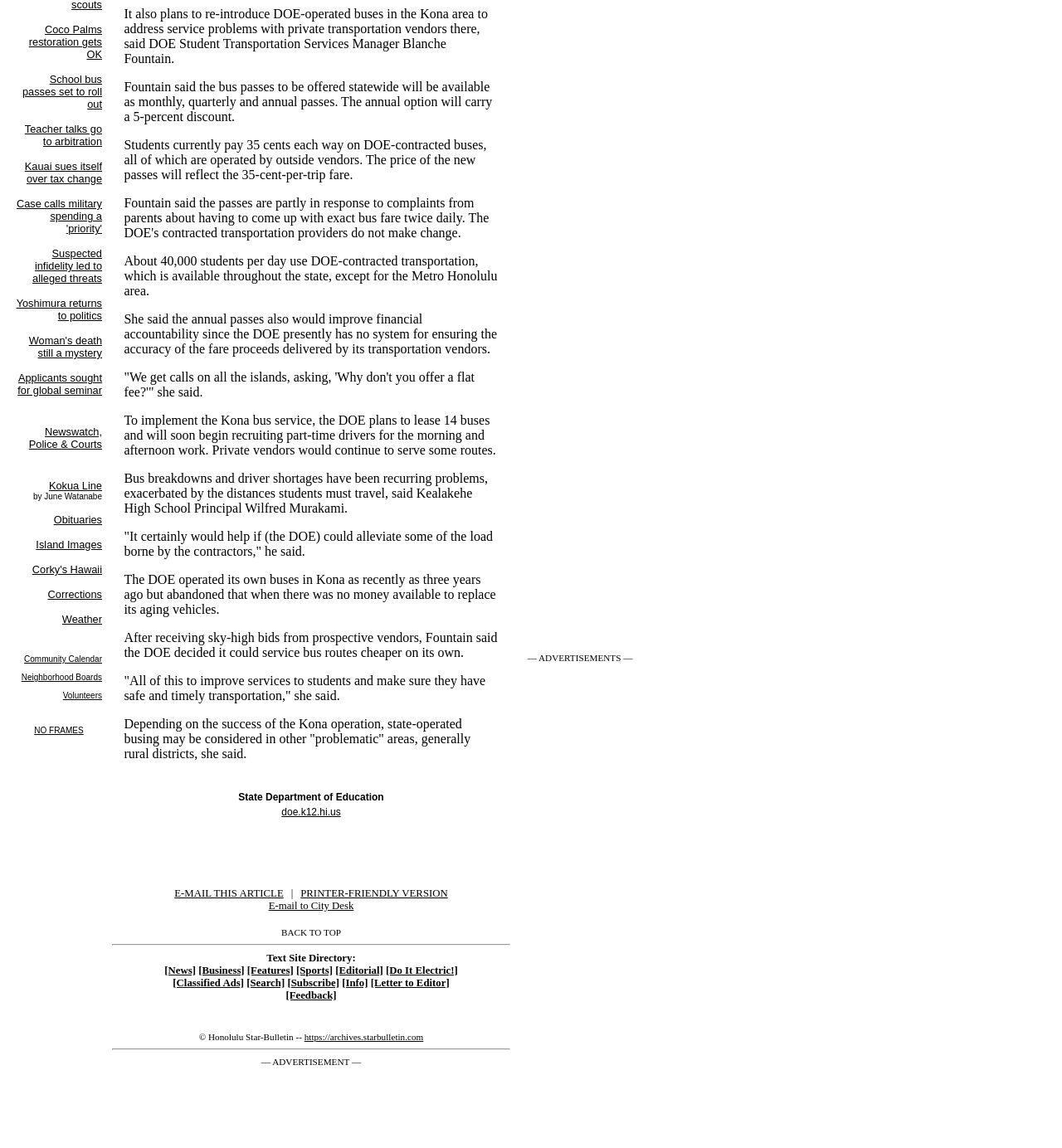Ascertain the bounding box coordinates for the UI element detailed here: "E-MAIL THIS ARTICLE". The coordinates should be provided as [left, top, right, bottom] with each value being a float between 0 and 1.

[0.164, 0.773, 0.267, 0.783]